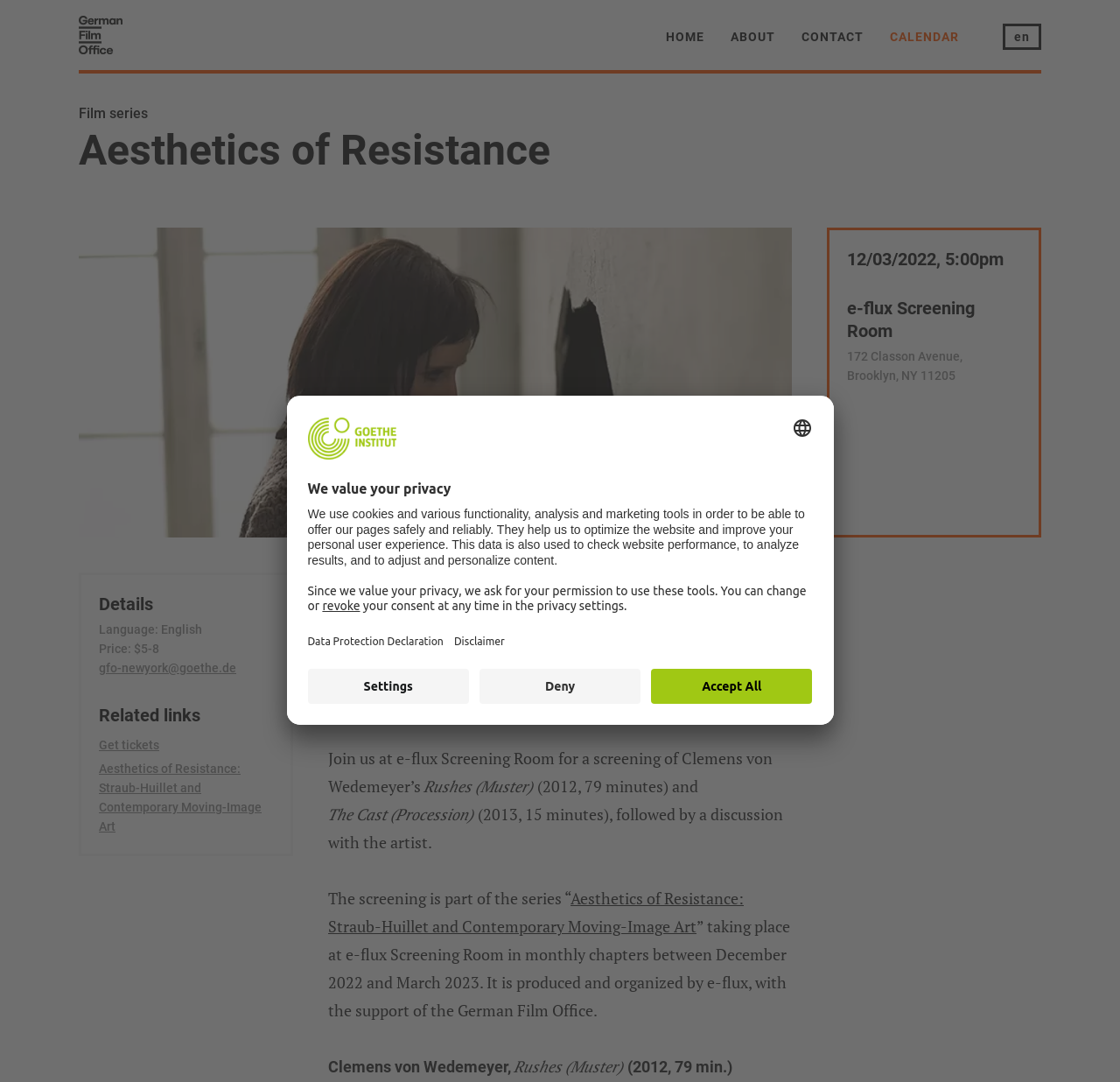Locate the bounding box coordinates of the element's region that should be clicked to carry out the following instruction: "Click the 'Make A Donation' link". The coordinates need to be four float numbers between 0 and 1, i.e., [left, top, right, bottom].

None